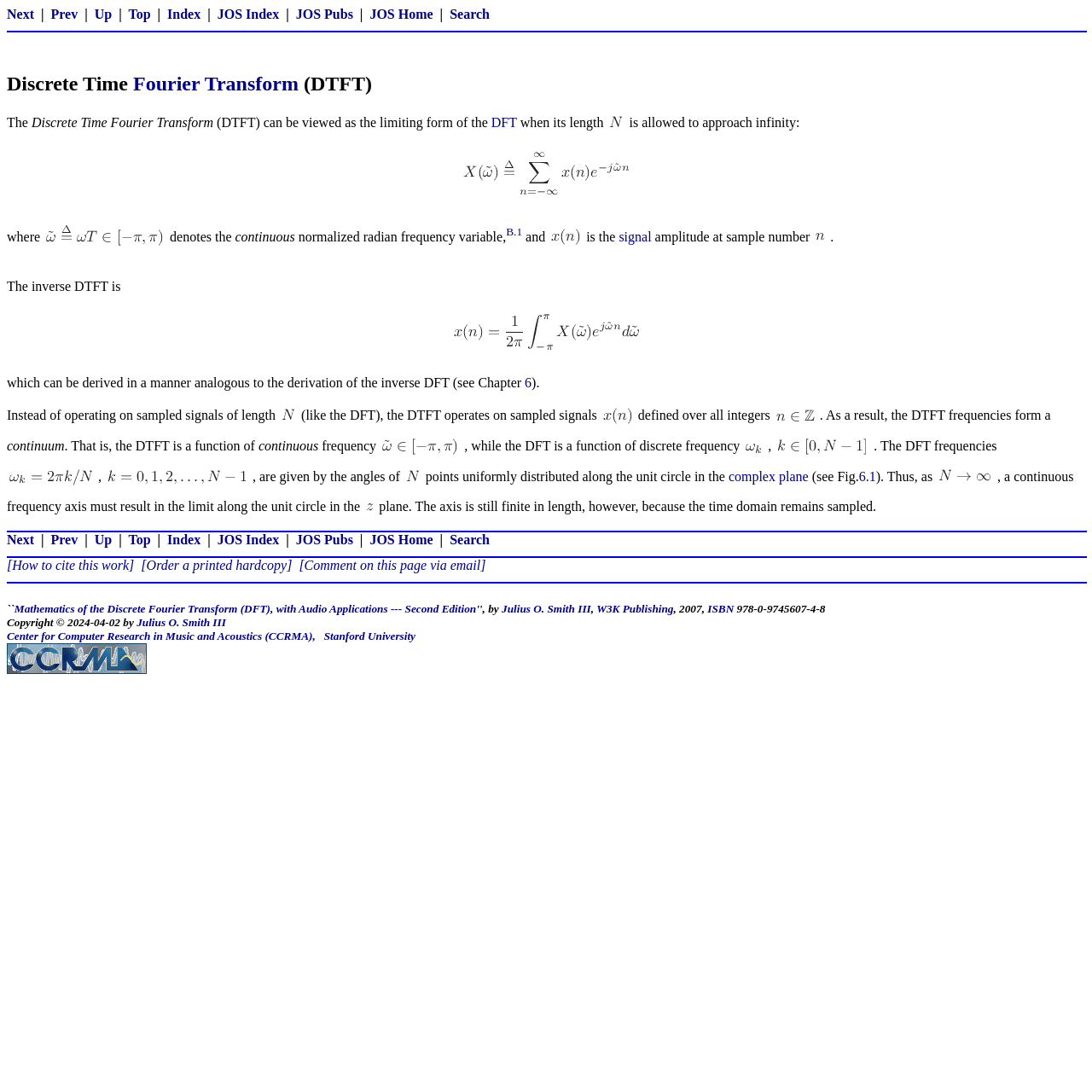Please locate the clickable area by providing the bounding box coordinates to follow this instruction: "Click on the 'Search' link".

[0.412, 0.006, 0.448, 0.02]